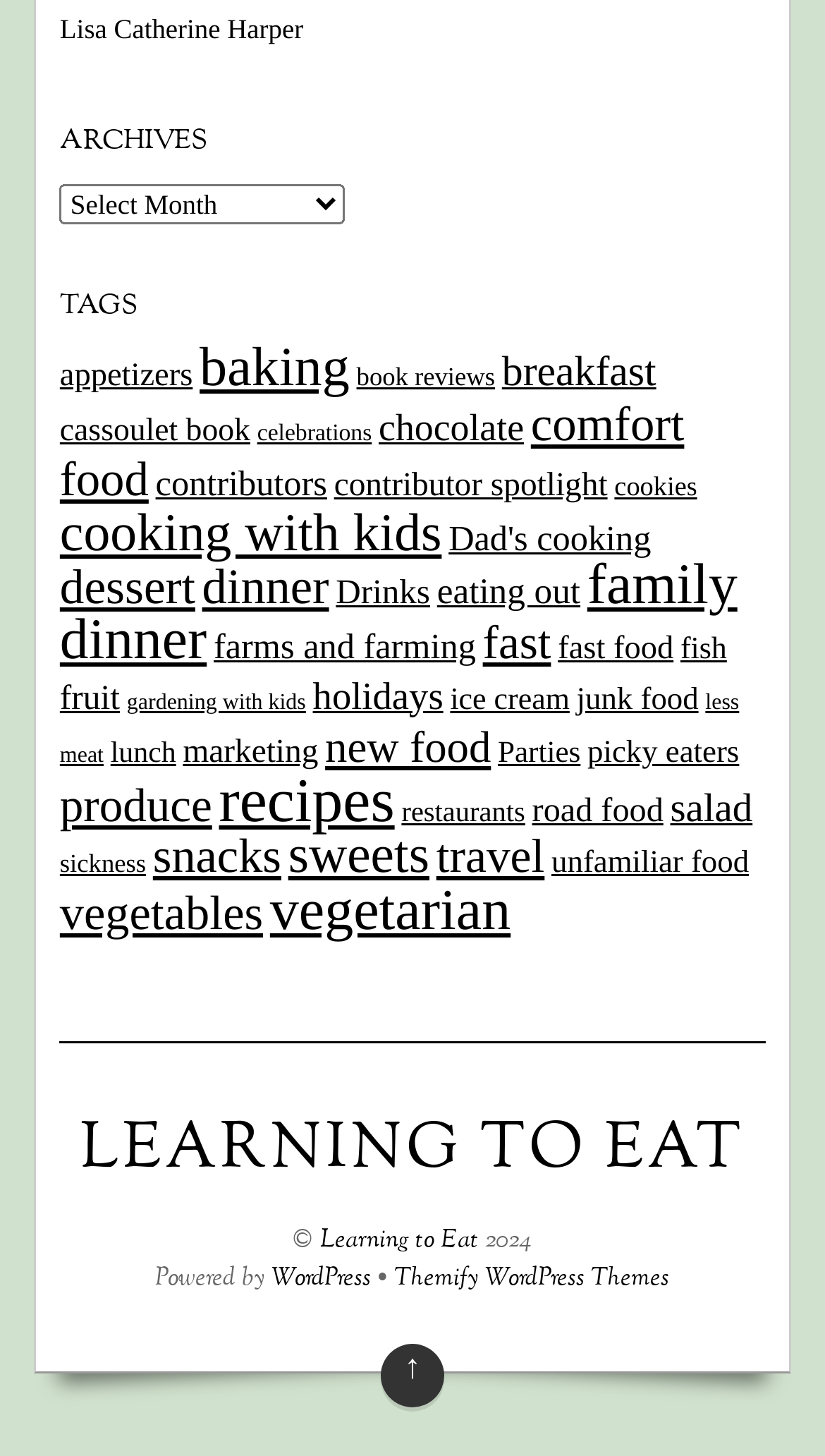Locate the bounding box of the UI element described by: "farms and farming" in the given webpage screenshot.

[0.259, 0.43, 0.577, 0.458]